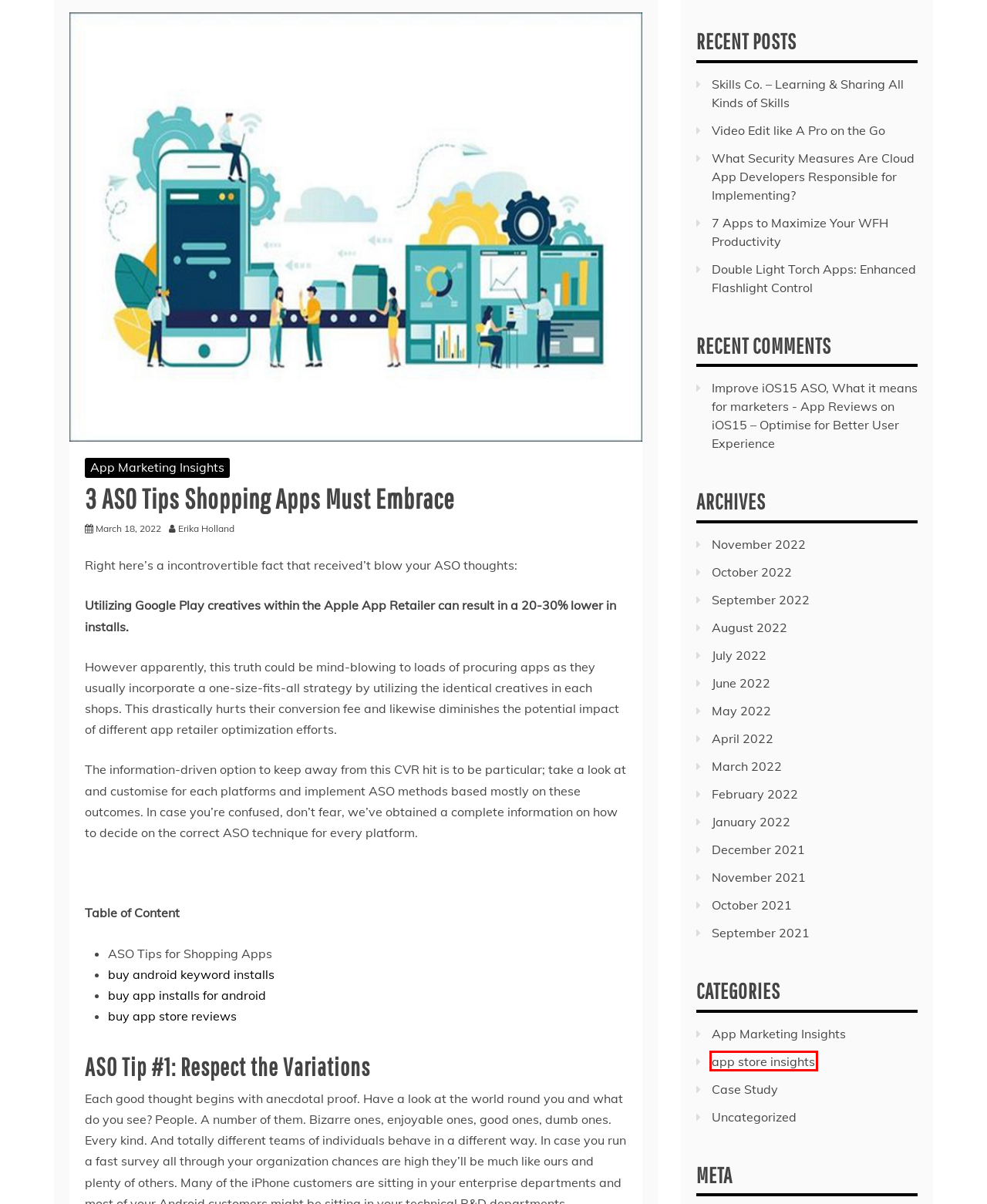Examine the screenshot of a webpage with a red rectangle bounding box. Select the most accurate webpage description that matches the new webpage after clicking the element within the bounding box. Here are the candidates:
A. Video Edit Like A Pro on the Go - App Reviews
B. app store insights - App Reviews
C. Improve iOS15 ASO, What it means for marketers - App Reviews
D. November, 2022 - App Reviews
E. February, 2022 - App Reviews
F. November, 2021 - App Reviews
G. Case Study - App Reviews
H. September, 2021 - App Reviews

B